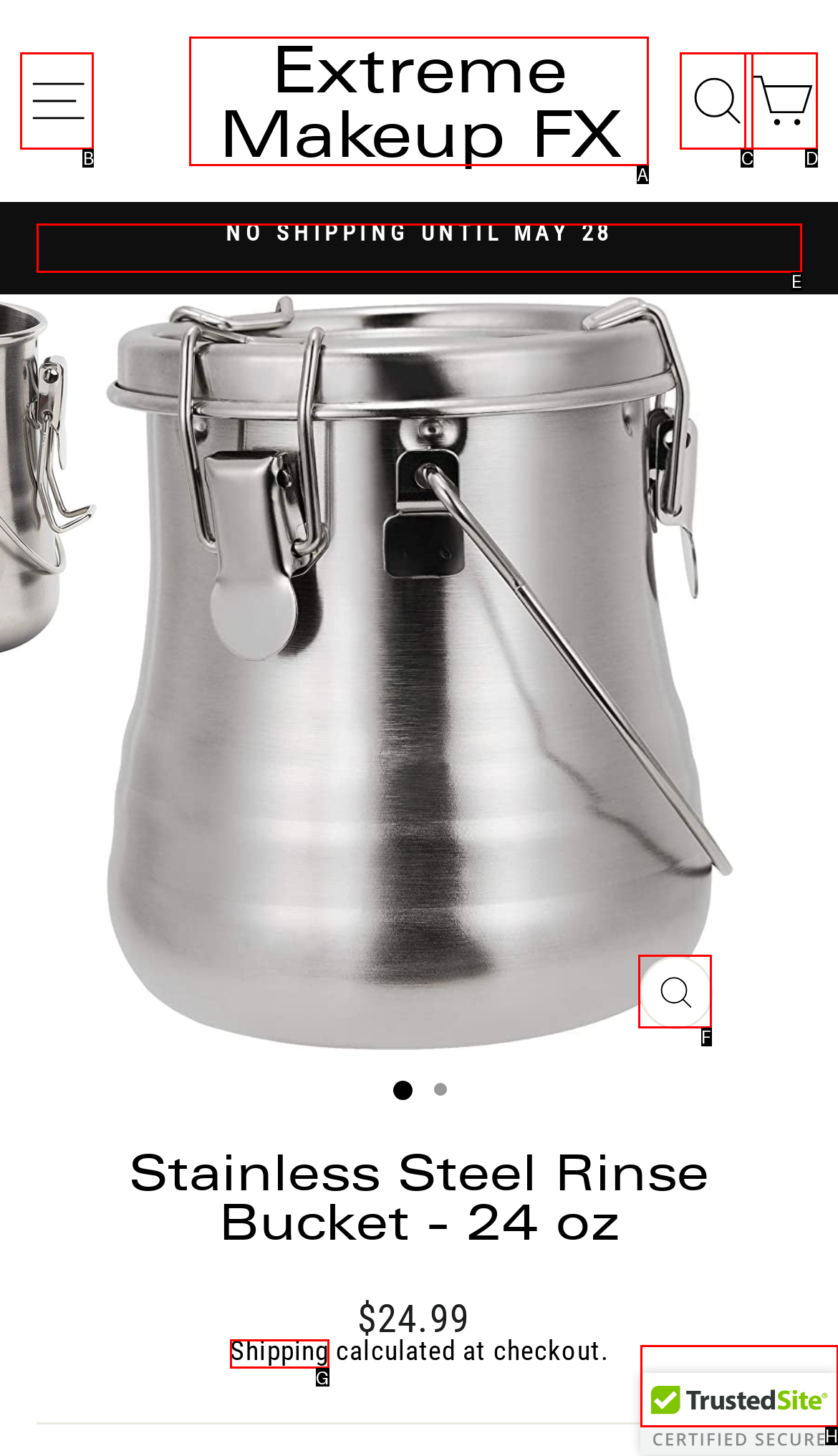Choose the HTML element to click for this instruction: Close the product image Answer with the letter of the correct choice from the given options.

F